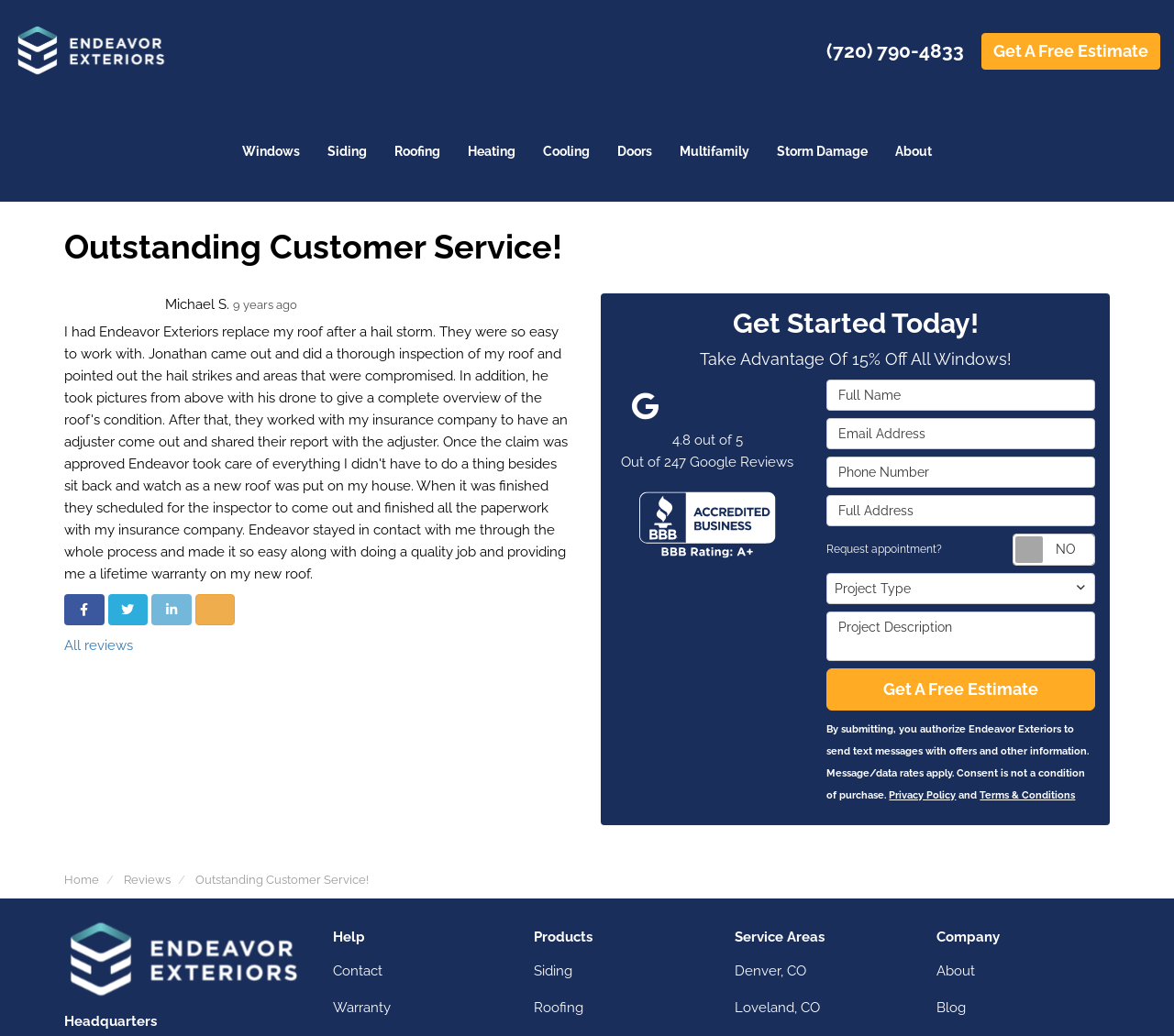Describe in detail what you see on the webpage.

This webpage appears to be the homepage of Endeavor Exteriors, a company that provides exterior home improvement services. At the top left corner, there is a logo of the company, and next to it, a phone number is displayed. On the top right corner, there is a "Get A Free Estimate" button.

Below the top section, there is a horizontal menu bar with several buttons, including "Windows", "Siding", "Roofing", "Heating", "Cooling", "Doors", "Multifamily", "Storm Damage", and "About". 

The main content of the page is divided into two sections. On the left side, there is a review section where a customer, Michael S., has left a 5-star review with a comment about their positive experience with the company. Below the review, there are social media links to share the review on Facebook, Twitter, LinkedIn, and via email. There is also a link to view all reviews.

On the right side, there is a call-to-action section with a heading "Get Started Today!" and a promotional offer of 15% off all windows. Below this, there is a form to request a free estimate, which includes fields for full name, email address, phone number, full address, project type, and project description. There is also a checkbox to request an appointment and a button to submit the form.

At the bottom of the page, there are links to the company's headquarters, help, contact, warranty, products, service areas, and company information. There is also a logo of the Better Business Bureau and a "Privacy Policy" and "Terms & Conditions" link.